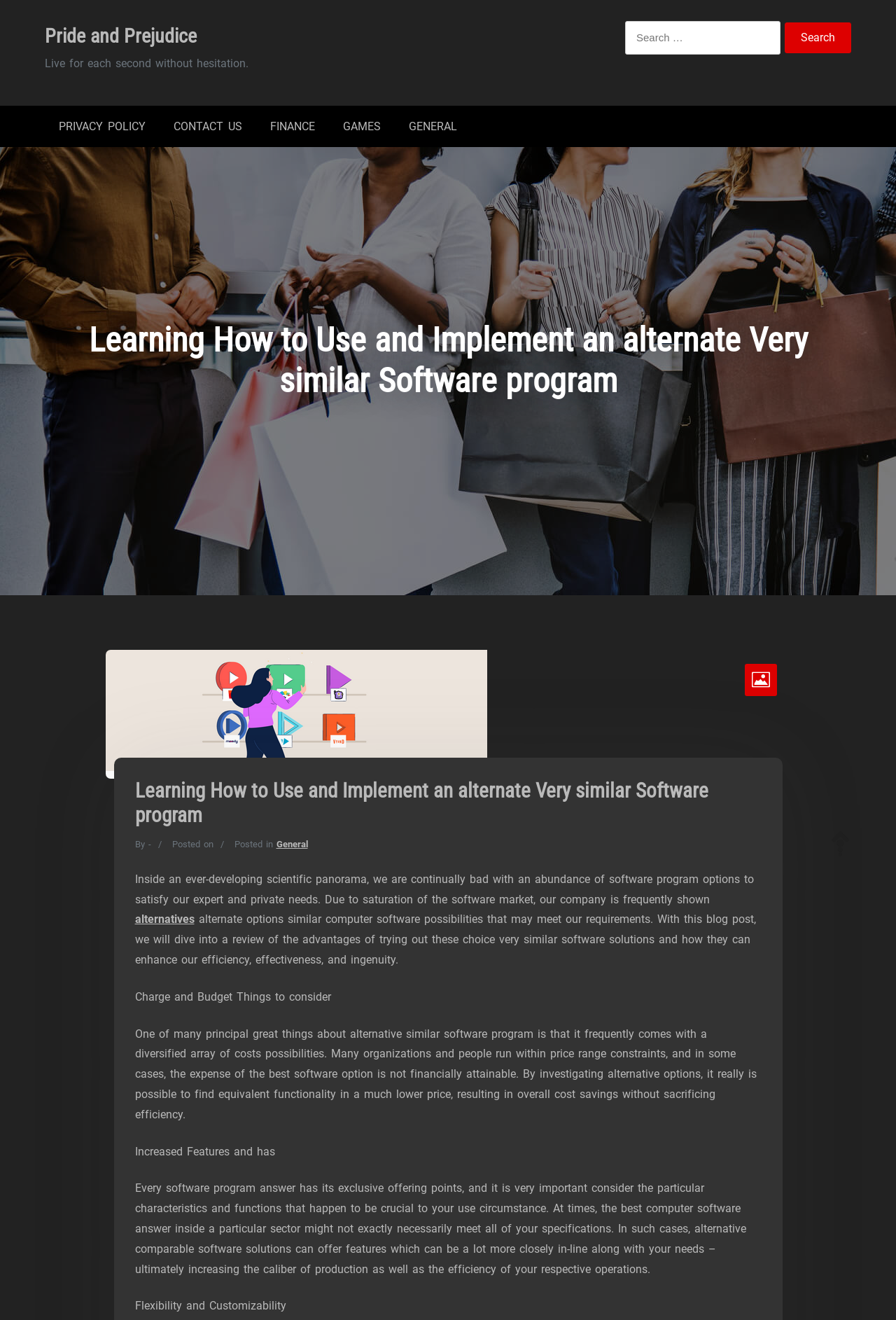Answer this question in one word or a short phrase: What is the category of the blog post?

General